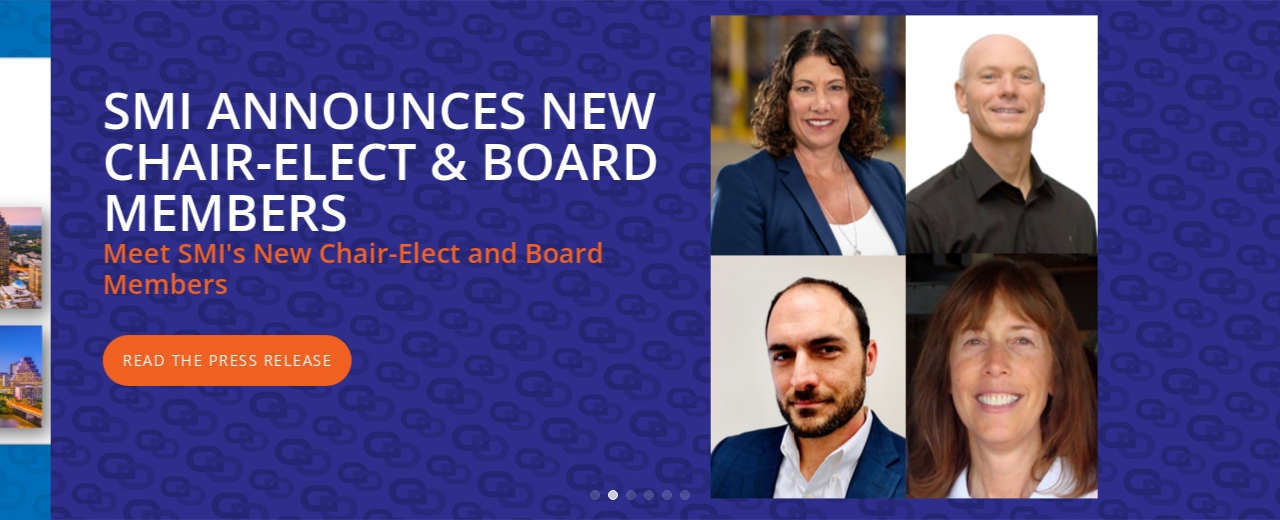Describe the image with as much detail as possible.

The image presents an announcement from the Supply Management Institute (SMI) regarding the new Chair-Elect and board members. The announcement is prominently displayed against a vibrant blue background featuring a subtle pattern. Text highlights the message: "SMI ANNOUNCES NEW CHAIR-ELECT & BOARD MEMBERS," with a supportive subtitle inviting viewers to "Meet SMI's New Chair-Elect and Board Members." Below this text, a bright orange button encourages readers to "READ THE PRESS RELEASE." 

To the right, there are portraits of the newly appointed individuals, arranged in a grid layout. This visual element not only emphasizes the leadership transition but also fosters a sense of community and connection within the organization.